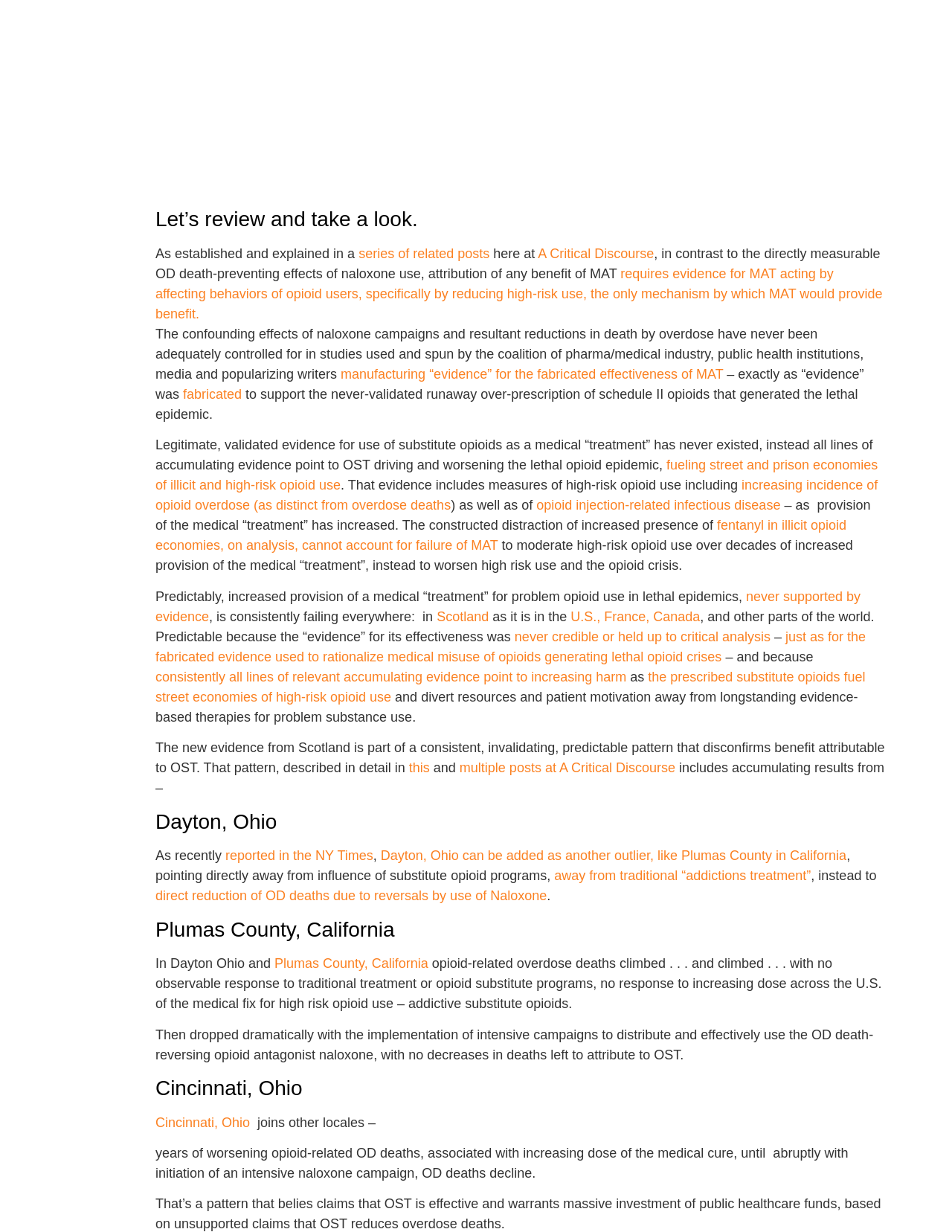Find the bounding box coordinates of the area that needs to be clicked in order to achieve the following instruction: "Click on the 'Play with Checkmk' link". The coordinates should be specified as four float numbers between 0 and 1, i.e., [left, top, right, bottom].

None